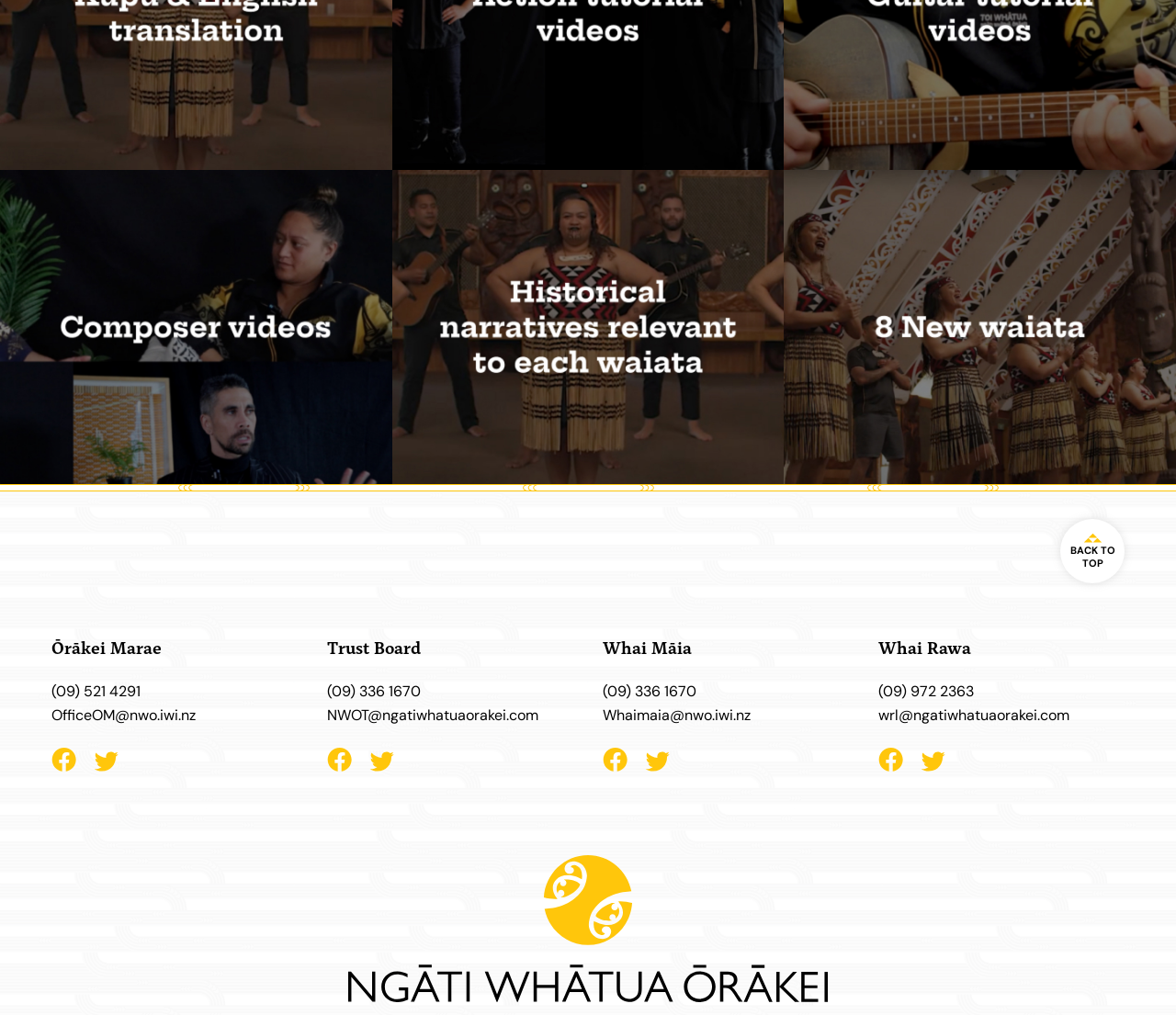What is the name of the marae?
Could you please answer the question thoroughly and with as much detail as possible?

The heading element with ID 79 has the text 'Ōrākei Marae', which suggests that this is the name of the marae.